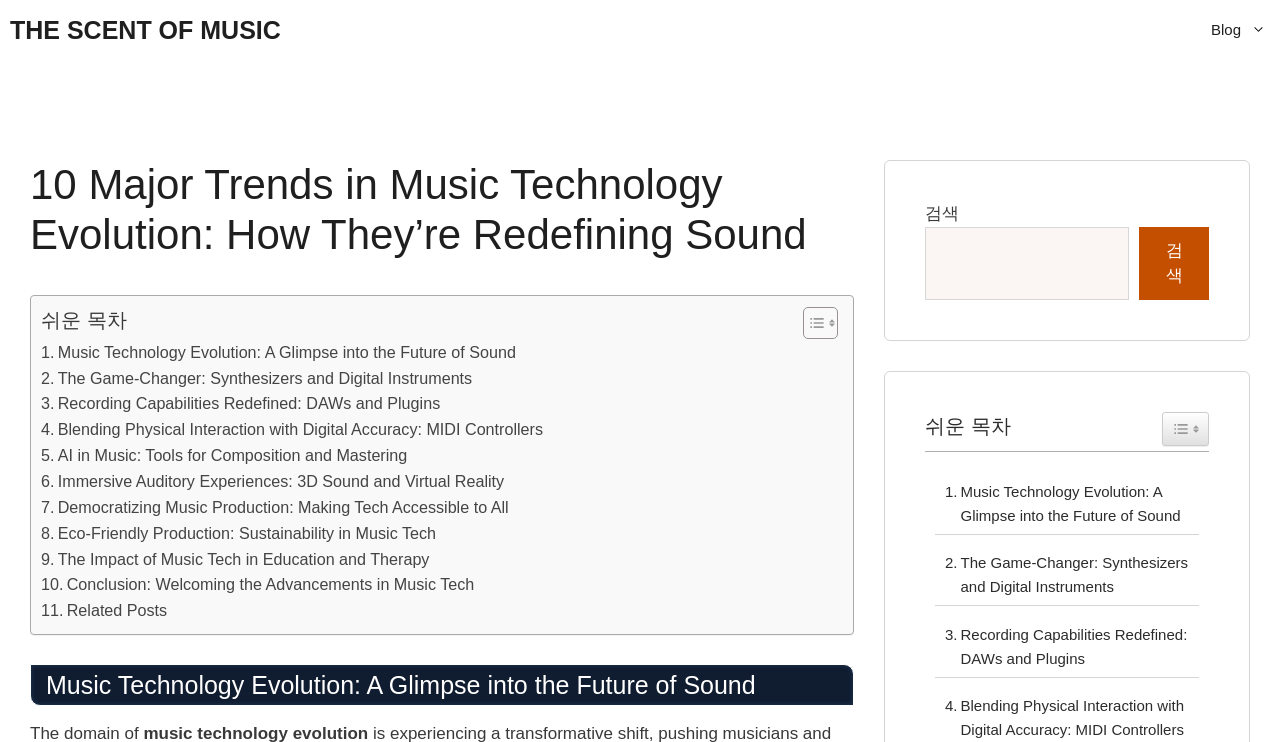Offer a meticulous description of the webpage's structure and content.

This webpage is an article about the transformative shift in music technology evolution. At the top, there is a navigation bar with two links: "THE SCENT OF MUSIC" on the left and "Blog" on the right. Below the navigation bar, there is a header section with a title "10 Major Trends in Music Technology Evolution: How They’re Redefining Sound". 

On the left side of the page, there is a table of contents with 10 links, each representing a major trend in music technology evolution. The links are arranged vertically, with the first link "Music Technology Evolution: A Glimpse into the Future of Sound" at the top and the last link "Conclusion: Welcoming the Advancements in Music Tech" at the bottom. Each link has a brief description of the trend it represents. 

To the right of the table of contents, there is a section with a heading "Music Technology Evolution: A Glimpse into the Future of Sound", which is likely the beginning of the article. 

On the right side of the page, there is a complementary section with a search bar and a widget for easy table of contents toggle. The search bar has a text input field and a search button. Below the search bar, there is a heading "쉬운 목차 Widget Easy TOC toggle icon" with a link to toggle the table of contents. 

At the bottom of the right side, there are 4 links that seem to be duplicates of the links in the table of contents.